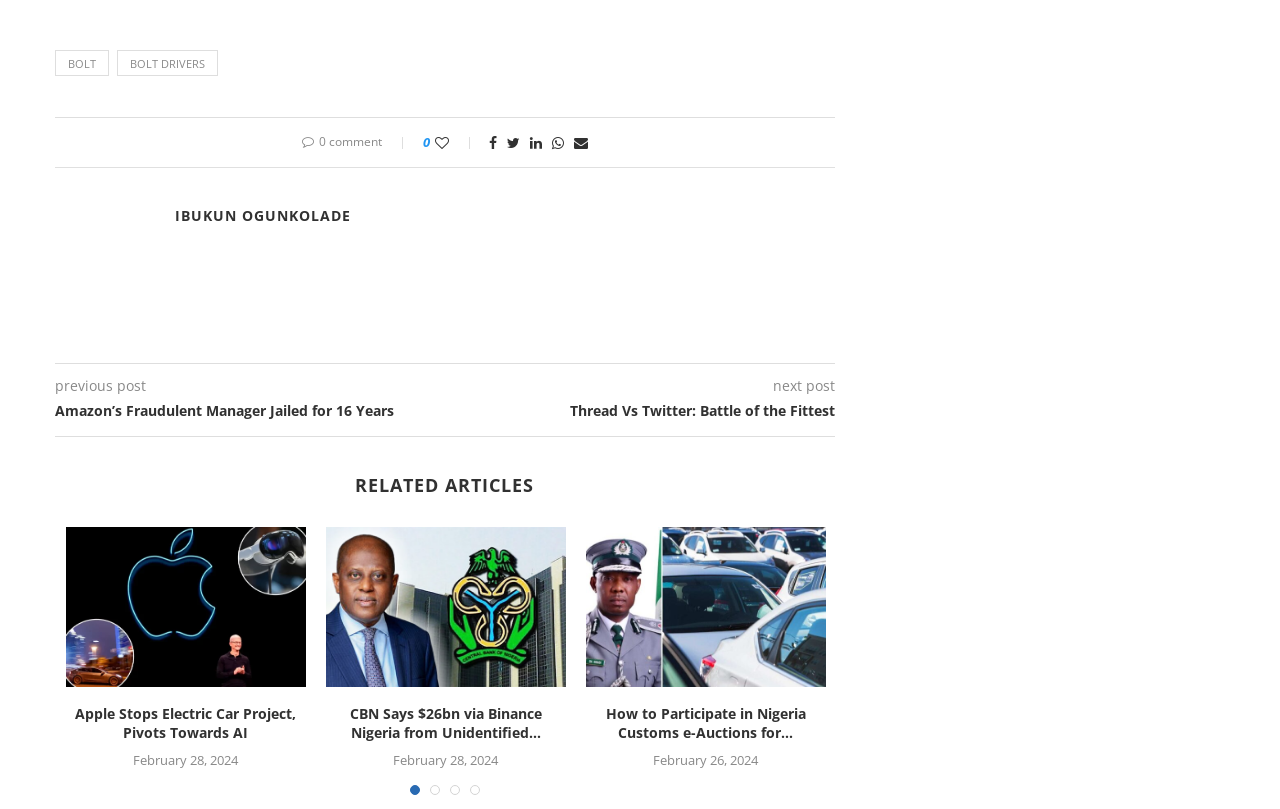Please reply to the following question using a single word or phrase: 
How many comments are there on the current post?

0